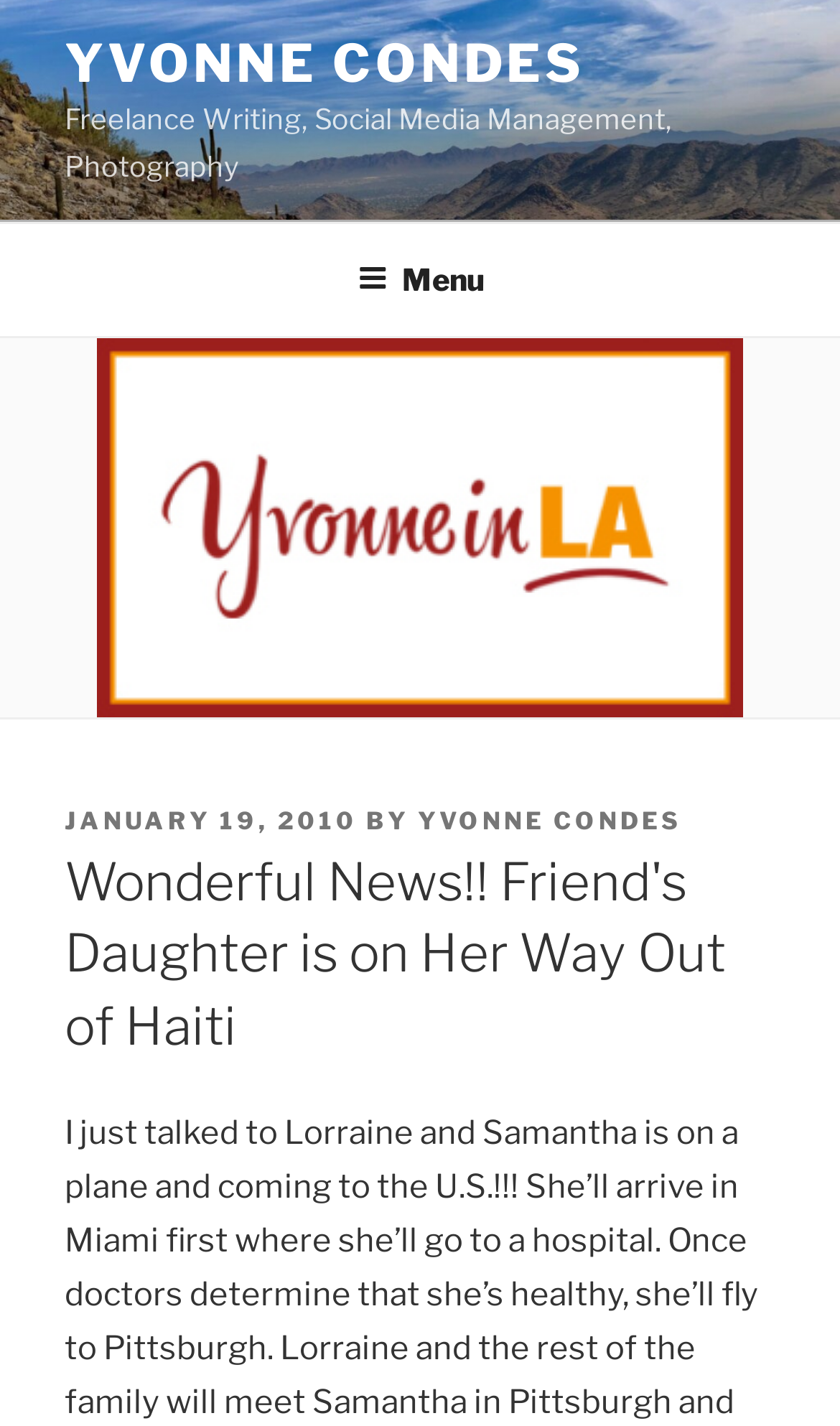Bounding box coordinates should be provided in the format (top-left x, top-left y, bottom-right x, bottom-right y) with all values between 0 and 1. Identify the bounding box for this UI element: Yvonne Condes

[0.497, 0.564, 0.813, 0.586]